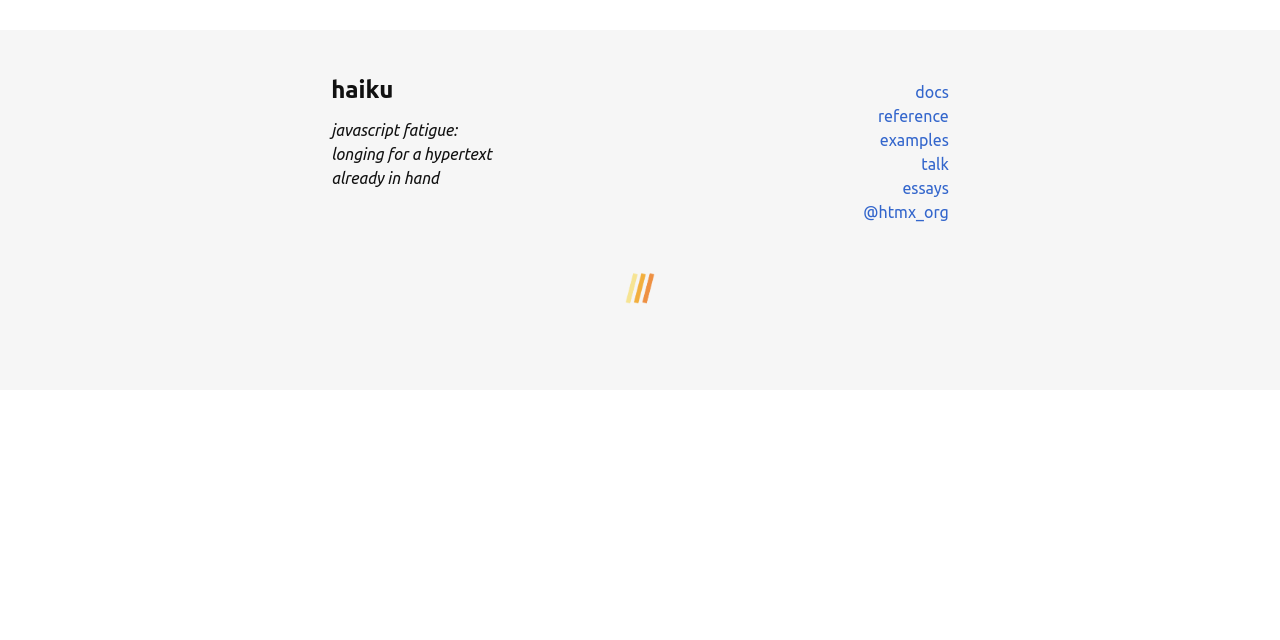Can you find the bounding box coordinates for the UI element given this description: "talk"? Provide the coordinates as four float numbers between 0 and 1: [left, top, right, bottom].

[0.72, 0.243, 0.741, 0.271]